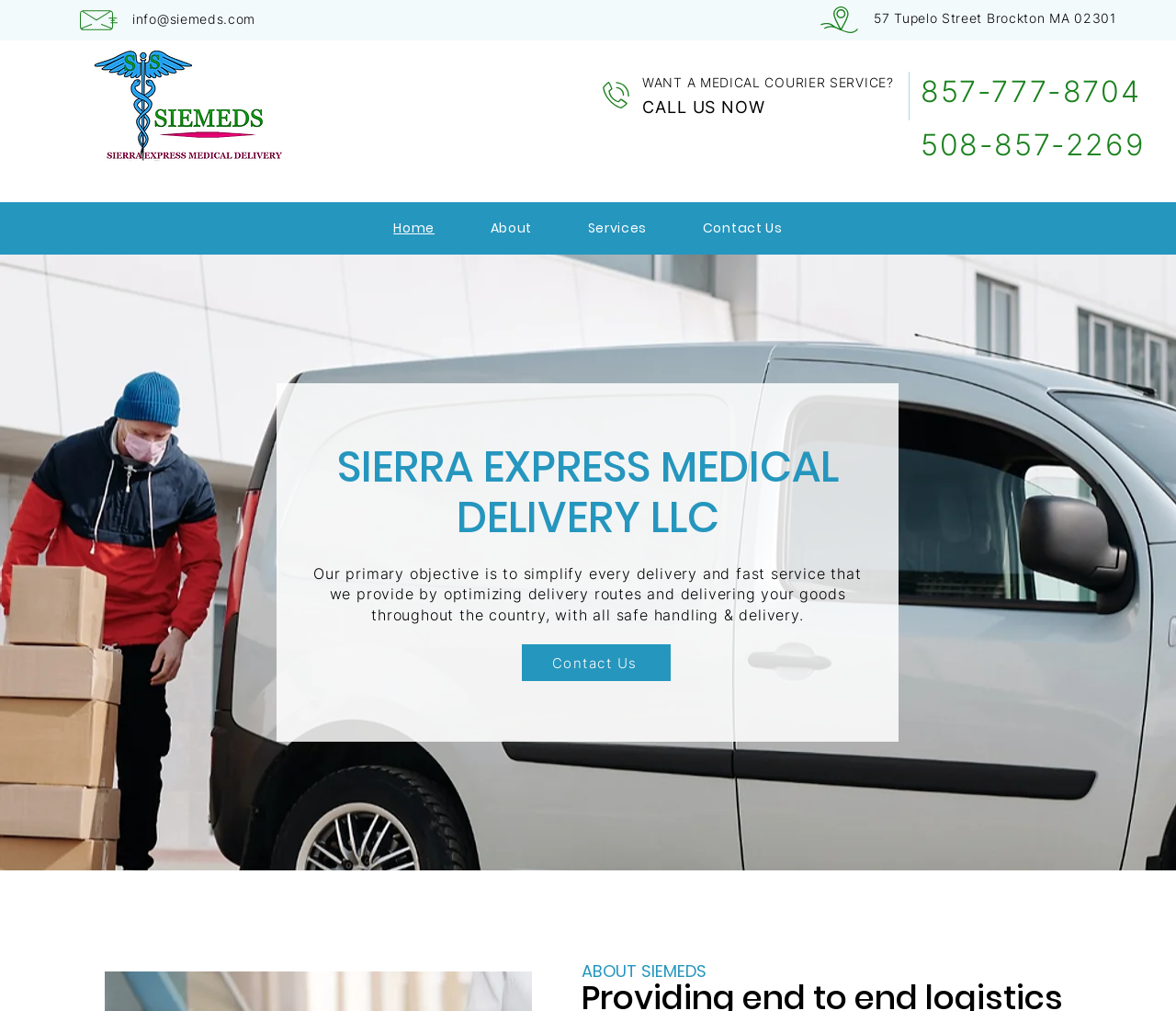Give the bounding box coordinates for the element described as: "Contact Us".

[0.444, 0.637, 0.57, 0.674]